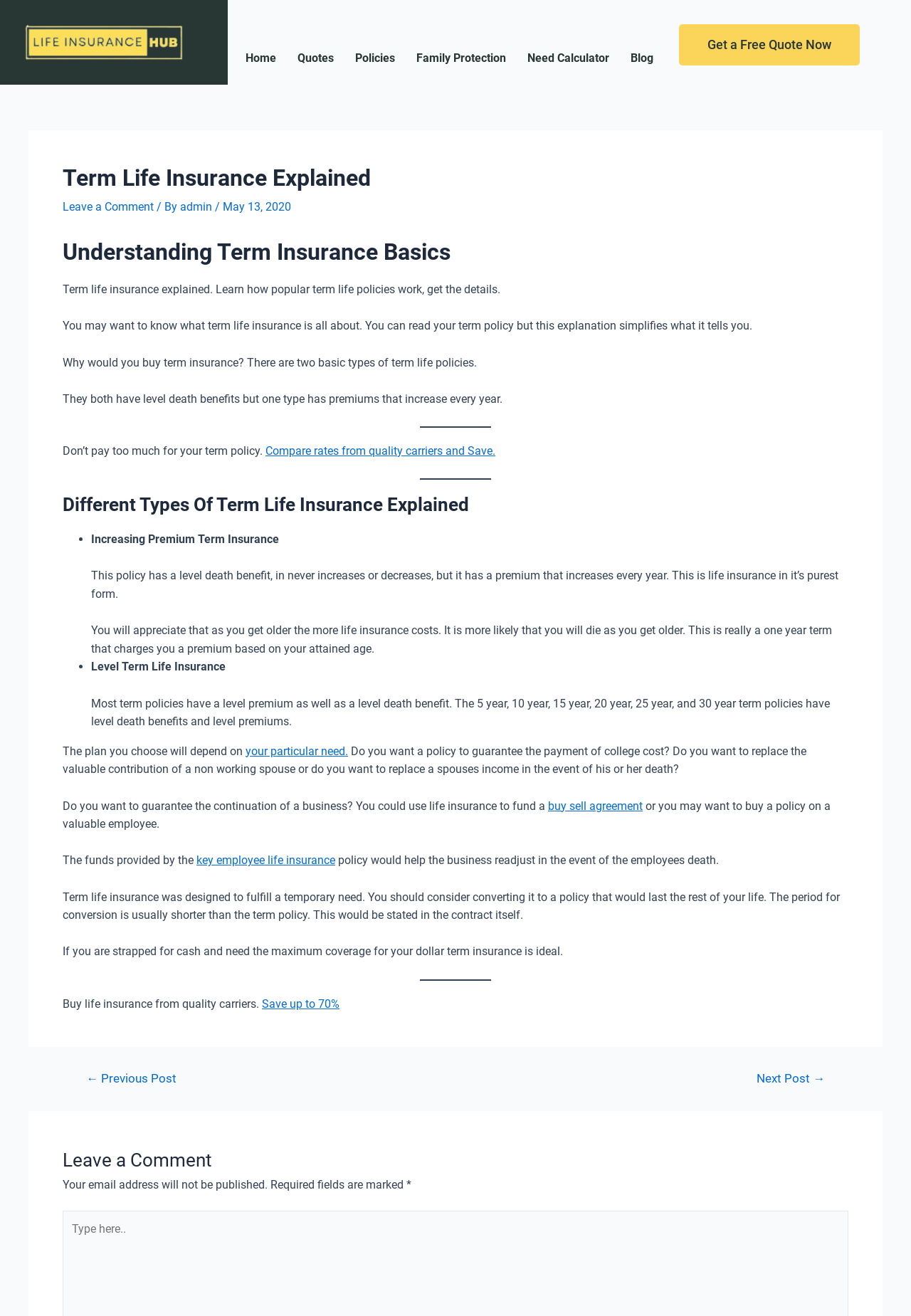Based on the element description: "Policies", identify the UI element and provide its bounding box coordinates. Use four float numbers between 0 and 1, [left, top, right, bottom].

[0.378, 0.032, 0.446, 0.057]